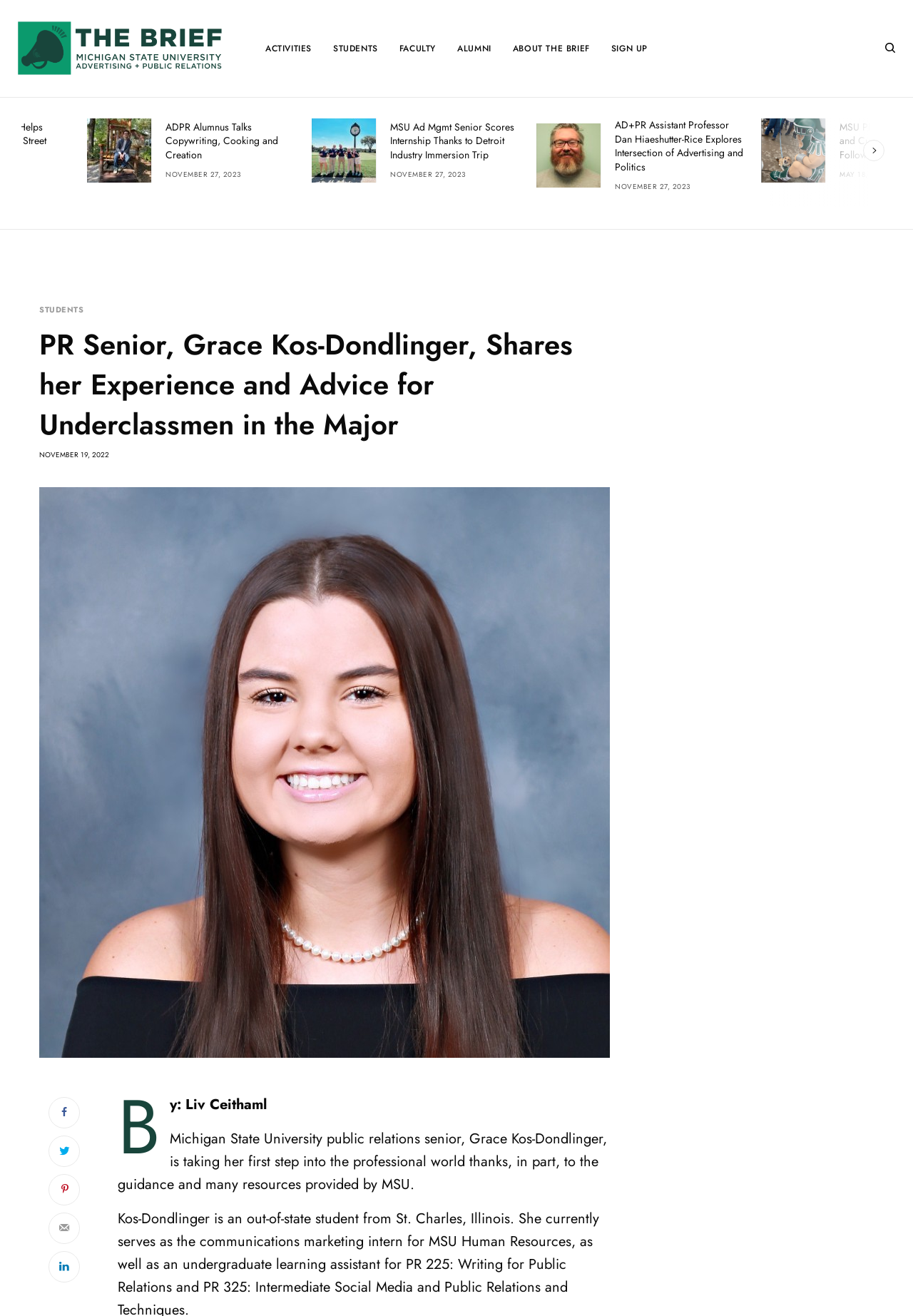What is the text of the heading element that contains the name 'Grace Kos-Dondlinger'?
Based on the screenshot, provide a one-word or short-phrase response.

PR Senior, Grace Kos-Dondlinger, Shares her Experience and Advice for Underclassmen in the Major